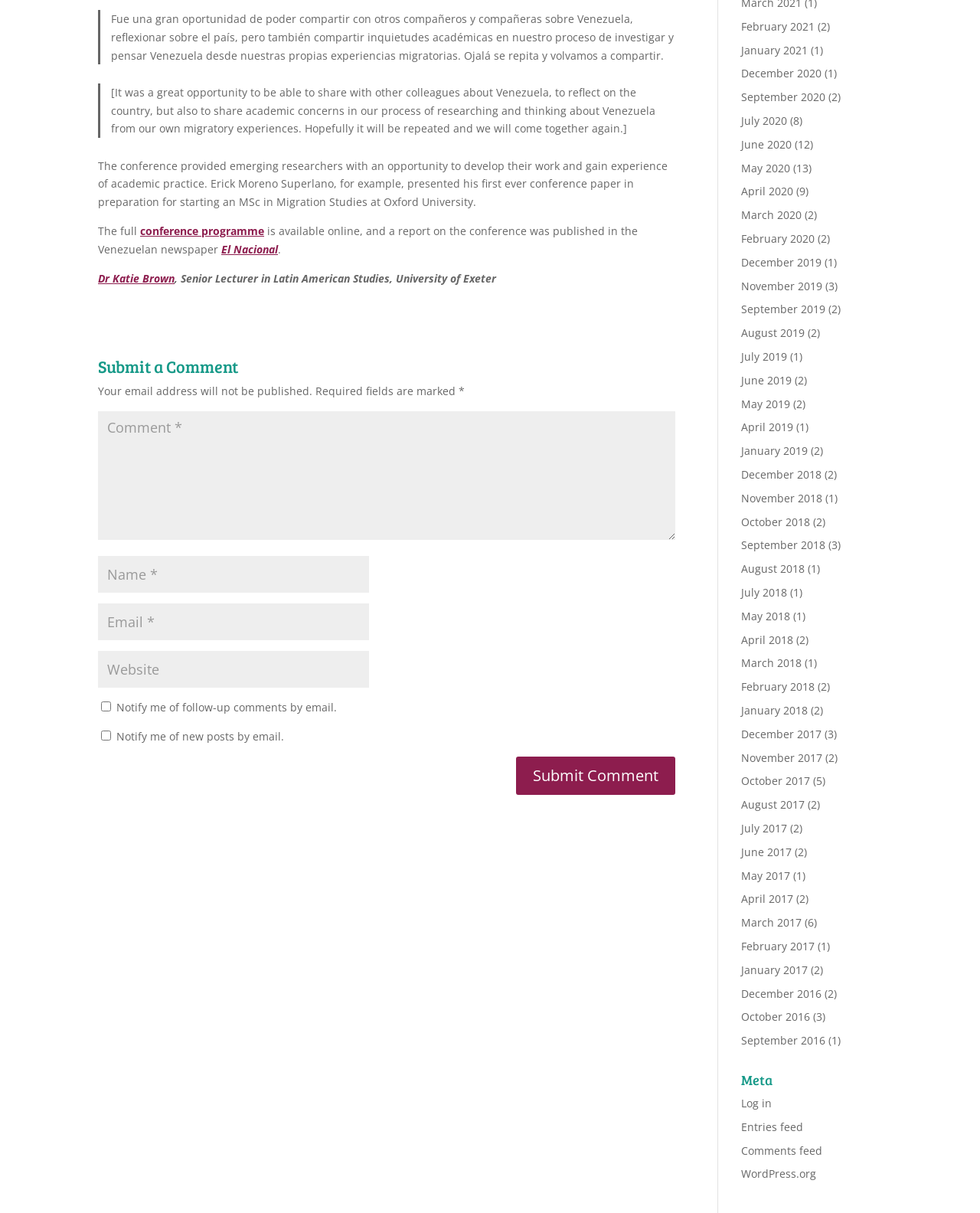Identify the bounding box coordinates for the region of the element that should be clicked to carry out the instruction: "Submit a comment". The bounding box coordinates should be four float numbers between 0 and 1, i.e., [left, top, right, bottom].

[0.1, 0.624, 0.689, 0.655]